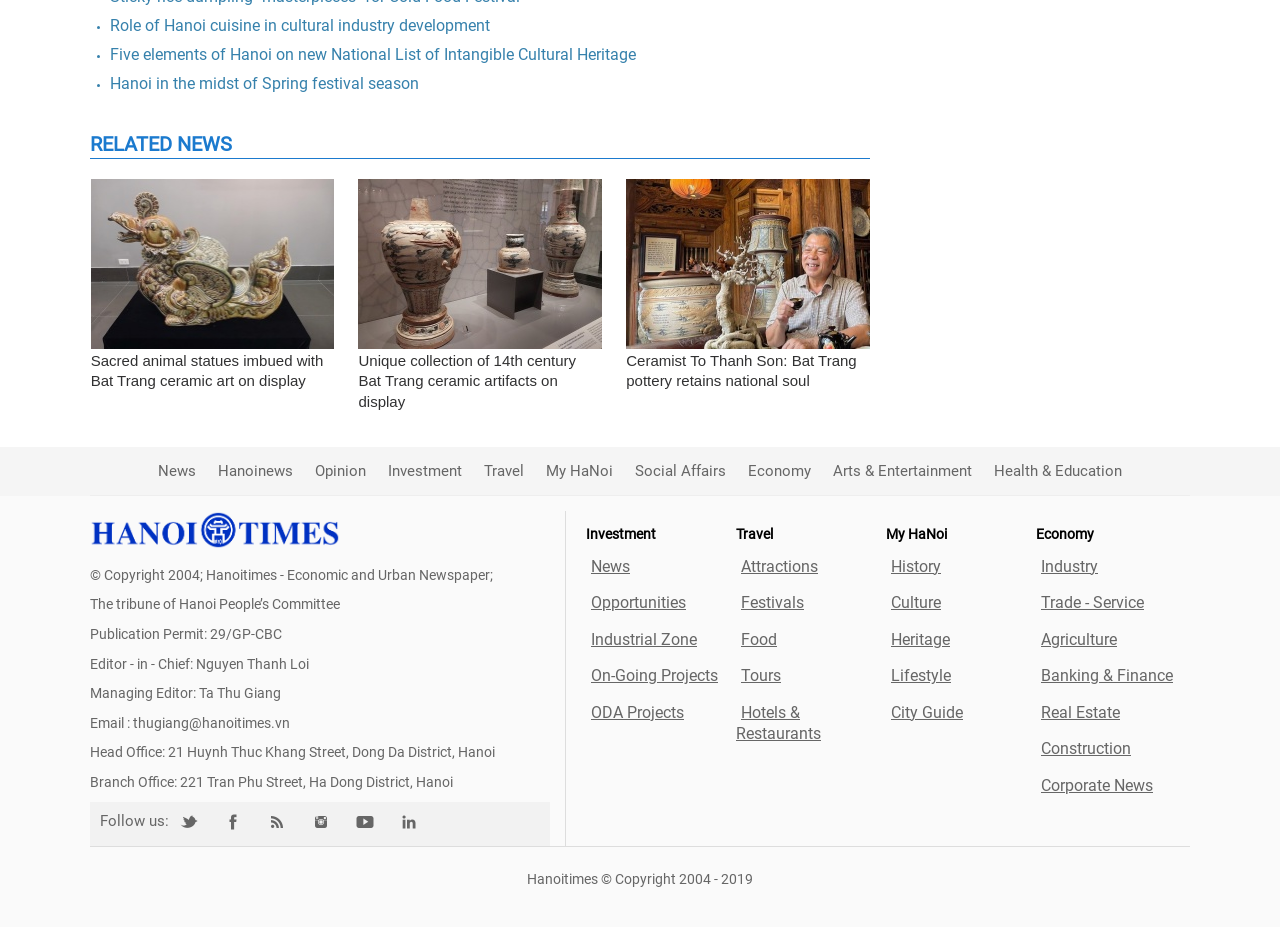Identify the bounding box coordinates for the element that needs to be clicked to fulfill this instruction: "Follow 'Hanoitimes' on social media". Provide the coordinates in the format of four float numbers between 0 and 1: [left, top, right, bottom].

[0.078, 0.876, 0.132, 0.896]